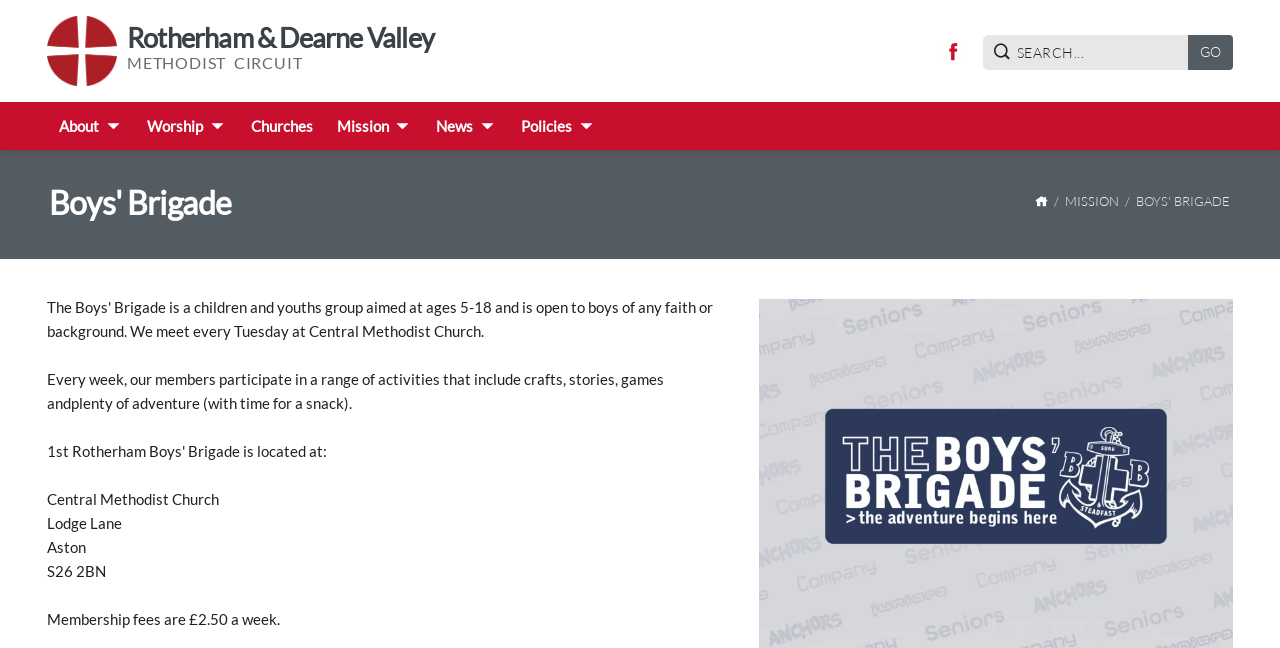Identify the bounding box for the described UI element. Provide the coordinates in (top-left x, top-left y, bottom-right x, bottom-right y) format with values ranging from 0 to 1: parent_node:  value="GO"

[0.928, 0.054, 0.963, 0.108]